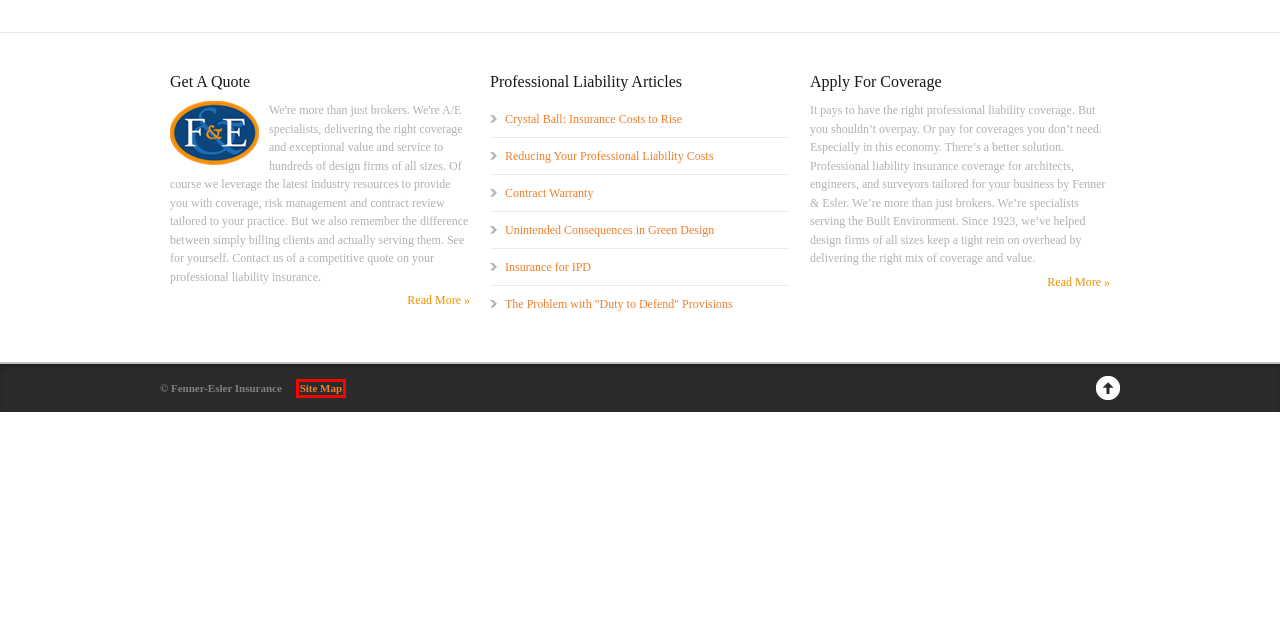A screenshot of a webpage is given, featuring a red bounding box around a UI element. Please choose the webpage description that best aligns with the new webpage after clicking the element in the bounding box. These are the descriptions:
A. Fenner-Esler  Get a Quote From Fenner Esler
B. Fenner-Esler  Insurance for IPD
C. Fenner-Esler  Reducing your Professional Liability Costs
D. Fenner-Esler  Contract Warranty
E. Fenner-Esler  Crystal Ball: Insurance Costs to Rise
F. Fenner-Esler  Unintended Consequences in Green Design
G. Fenner-Esler  Fenner & Esler Site Map
H. Fenner-Esler  The Problem with “Duty to Defend” Provisions

G